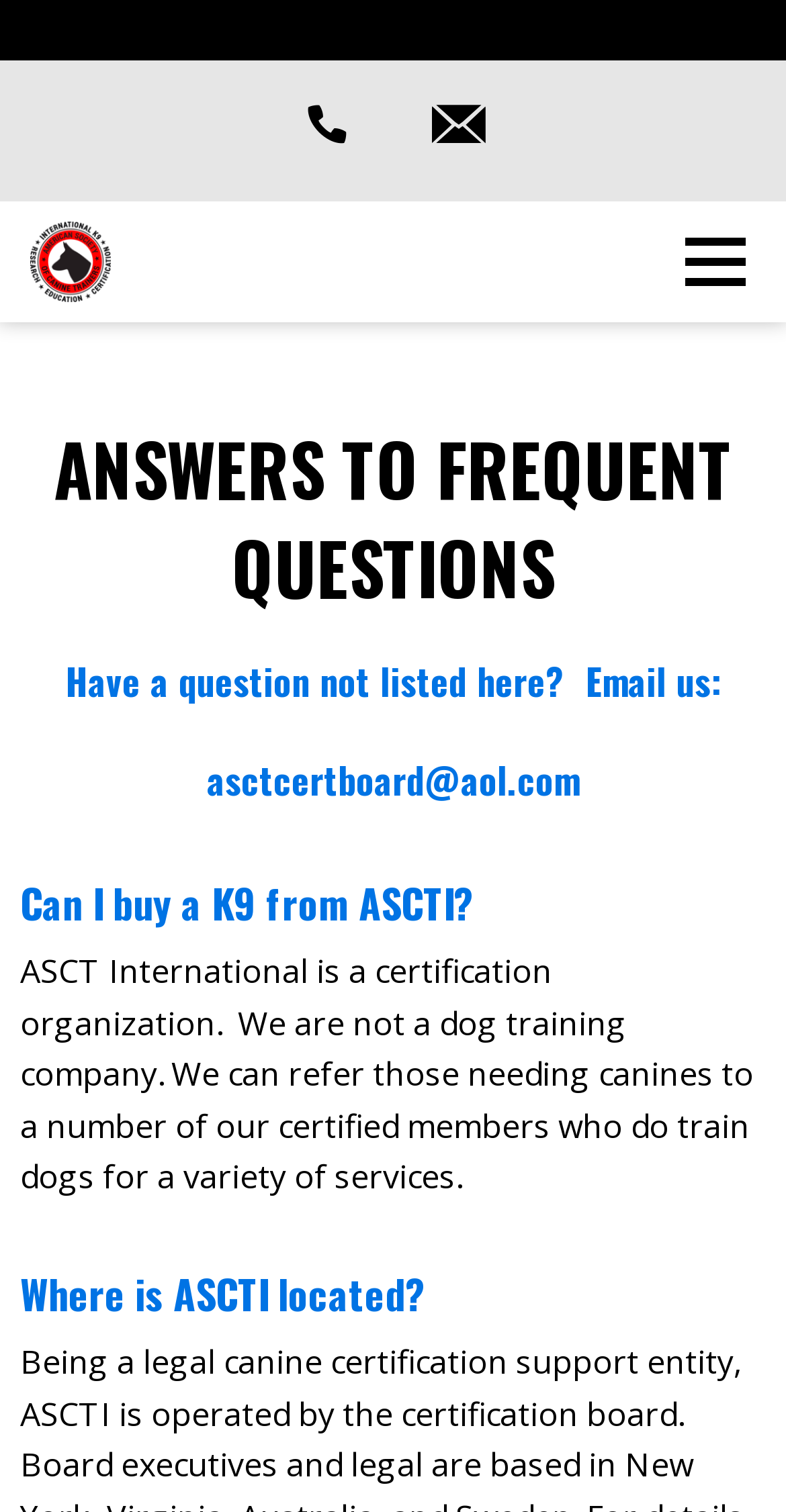Articulate a complete and detailed caption of the webpage elements.

The webpage is titled "FAQS" and appears to be a frequently asked questions page. At the top left corner, there is a logo image. Next to the logo, there are three links, two of which are represented by icons and one with the text "Logo". On the top right corner, there is a button labeled "Toggle Primary Menu".

Below the top section, there is a large heading that reads "ANSWERS TO FREQUENT QUESTIONS". Following this heading, there is a smaller heading that asks "Have a question not listed here? Email us: asctcertboard@aol.com". This is positioned near the top center of the page.

The main content of the page is divided into sections, each with a heading and a corresponding answer. The first section has a heading "Can I buy a K9 from ASCTI?" and a paragraph of text that explains that ASCT International is a certification organization and not a dog training company. They can refer users to certified members who train dogs for various services.

Below this section, there is another heading "Where is ASCTI located?", but the corresponding answer is not provided in the given accessibility tree. Overall, the page appears to be a simple FAQ page with a few sections of questions and answers.